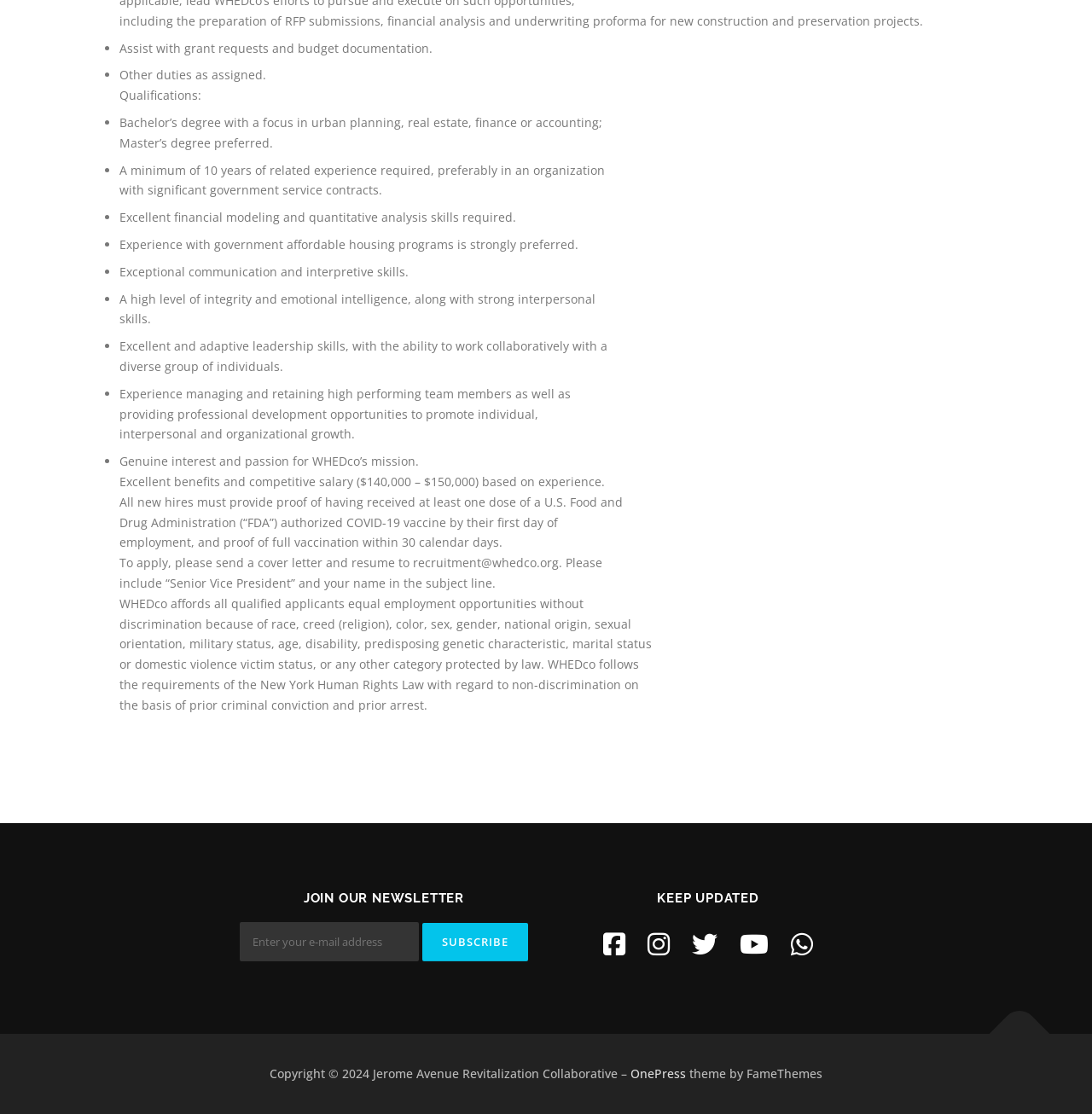Provide the bounding box coordinates of the HTML element this sentence describes: "parent_node: Search name="s"".

None